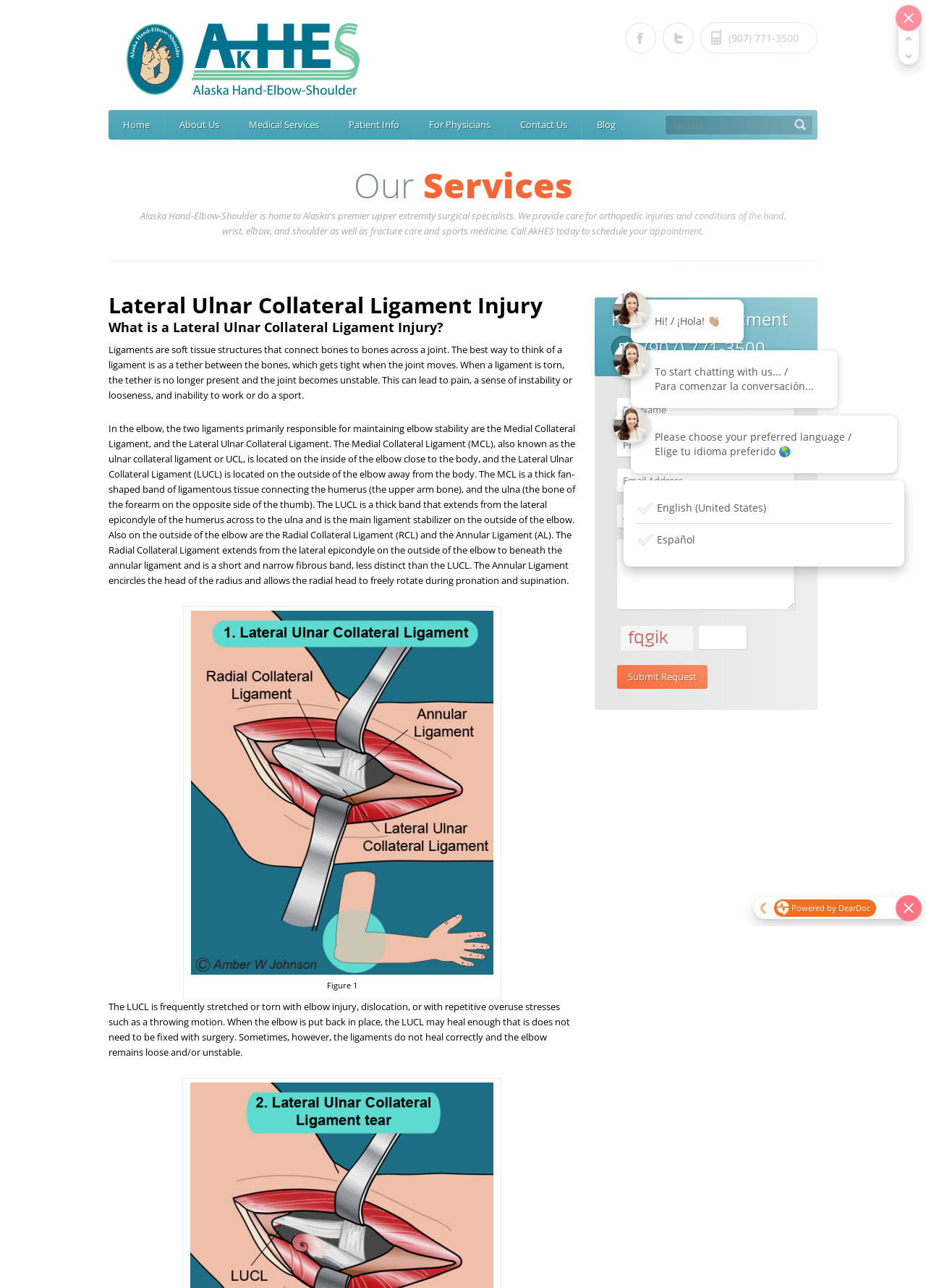Create an in-depth description of the webpage, covering main sections.

This webpage is about Lateral Ulnar Collateral Ligament (LUCL) injuries, specifically providing information on what LUCL injuries are, their causes, and treatment options. 

At the top of the page, there is a navigation menu with links to different sections of the website, including "Home", "About Us", "Medical Services", "Patient Info", "For Physicians", "Contact Us", and "Blog". 

Below the navigation menu, there is a heading that reads "Our Services", followed by a brief description of the Alaska Hand-Elbow-Shoulder medical services. 

The main content of the page is divided into sections, with headings that describe the different topics related to LUCL injuries. The first section explains what LUCL injuries are, describing ligaments as soft tissue structures that connect bones to bones across a joint. 

The next section provides more detailed information about the LUCL, including its location and function in the elbow joint. There is also an image, labeled as "Figure 1", which is likely an illustration or diagram of the elbow joint and the LUCL. 

Further down the page, there is a section that discusses the causes of LUCL injuries, including elbow injuries, dislocations, and repetitive overuse stresses such as throwing motions. 

On the right side of the page, there is a complementary section with a heading that reads "Request Appointment" and provides a phone number and a form to fill out to request an appointment.